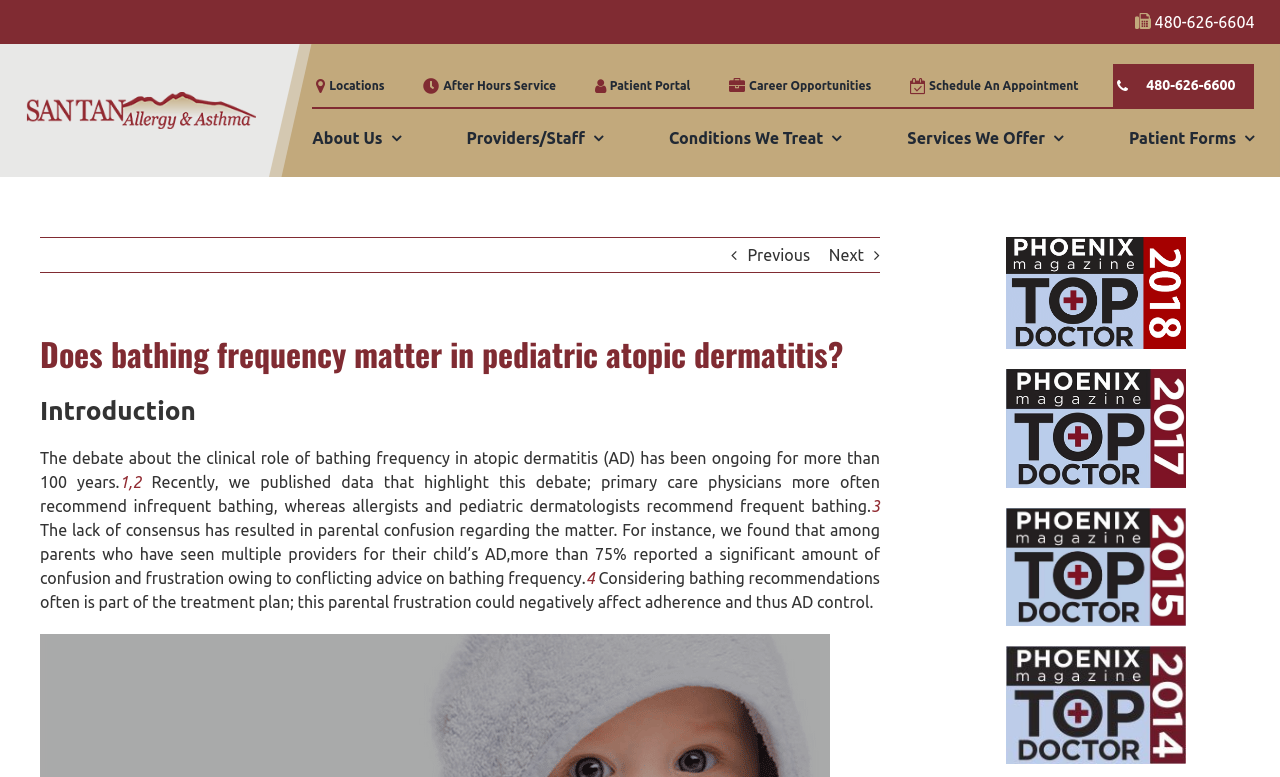Respond to the following question with a brief word or phrase:
What is the purpose of the 'Schedule An Appointment' link?

To schedule an appointment